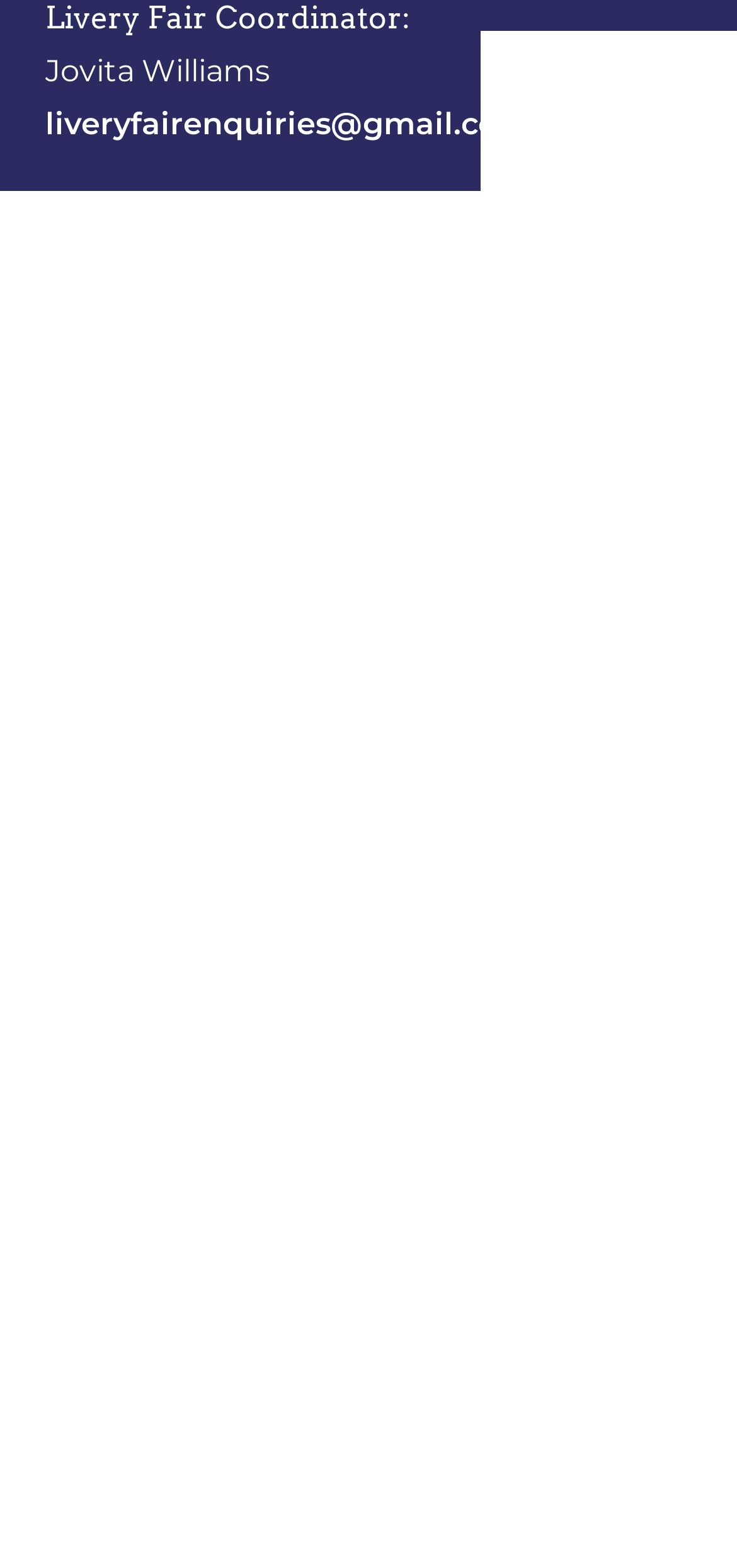Please locate the bounding box coordinates of the element that should be clicked to achieve the given instruction: "Contact the Livery Fair Coordinator".

[0.062, 0.068, 0.718, 0.091]